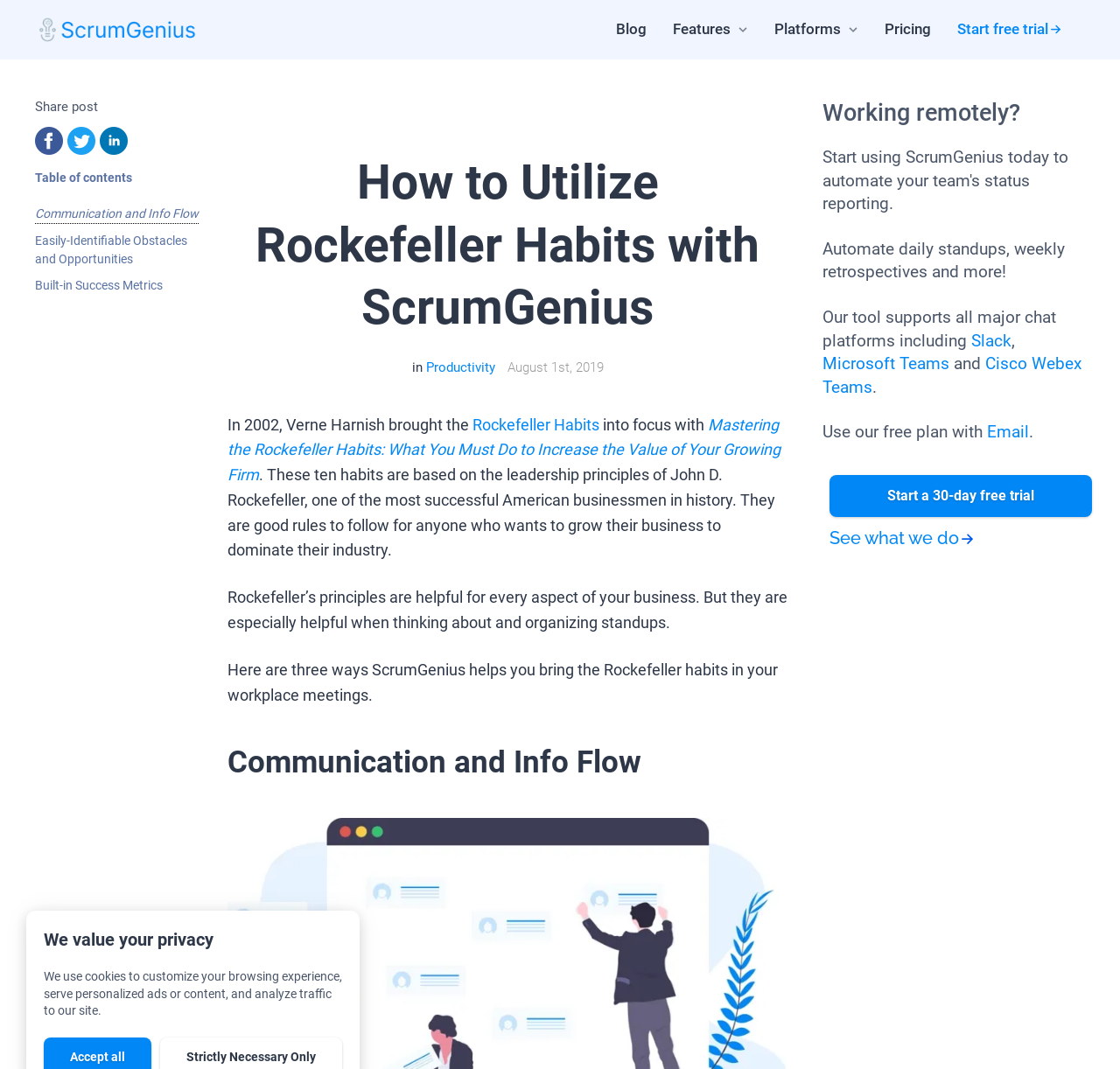Please locate the UI element described by "Communication and Info Flow" and provide its bounding box coordinates.

[0.031, 0.191, 0.177, 0.209]